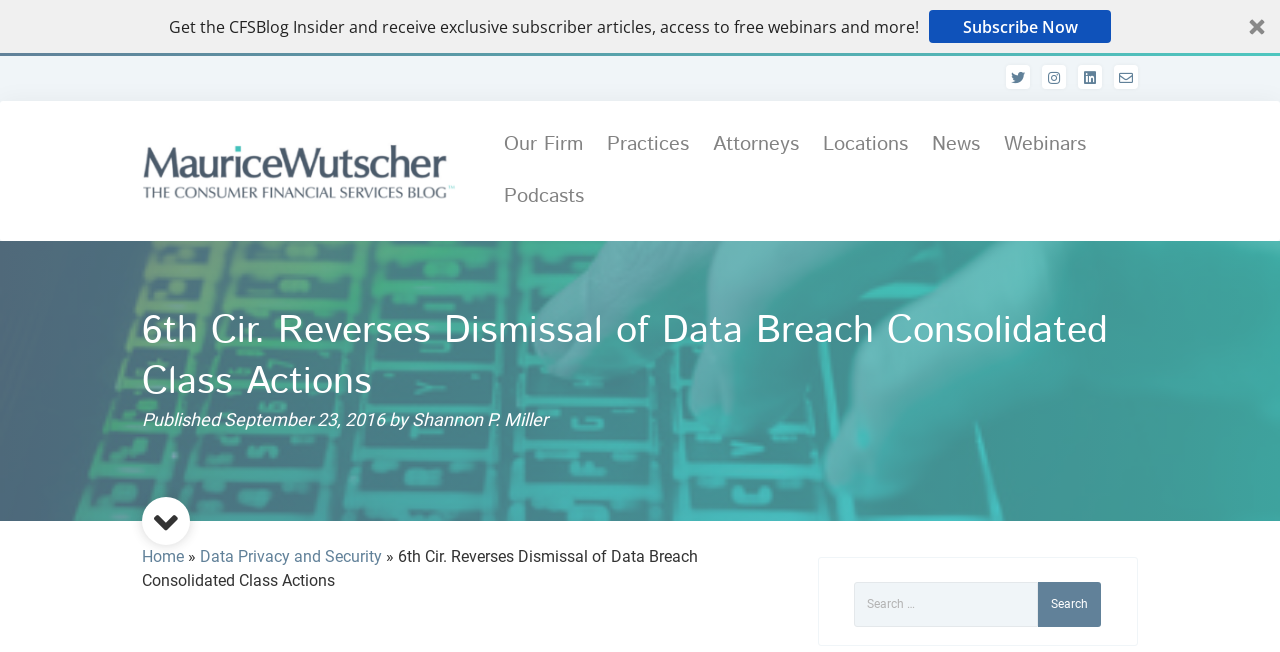Determine the main heading text of the webpage.

6th Cir. Reverses Dismissal of Data Breach Consolidated Class Actions